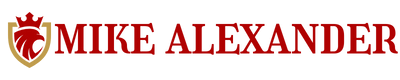What is the theme reflected by the lion motif?
Based on the image, give a concise answer in the form of a single word or short phrase.

Strength